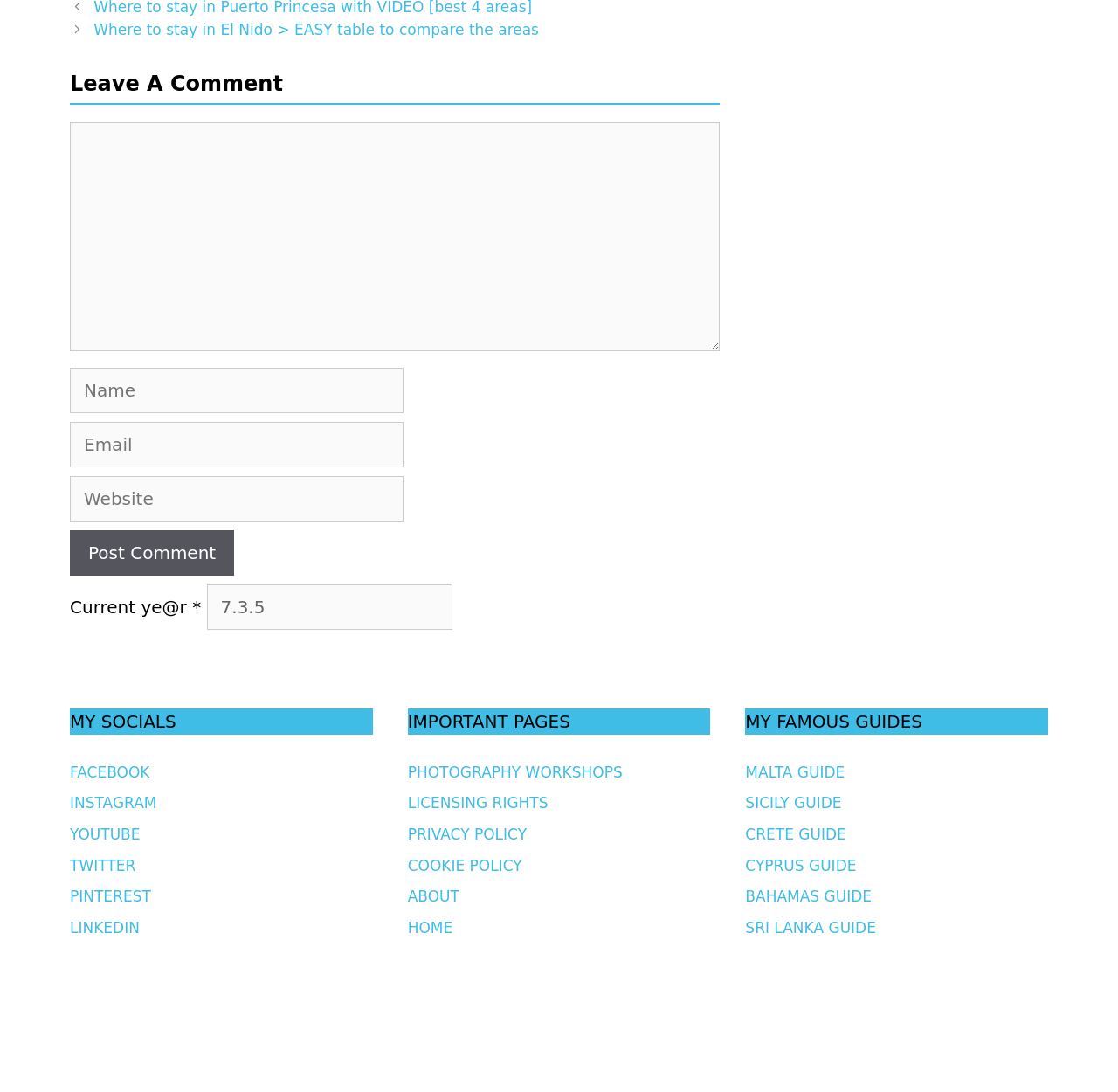Kindly determine the bounding box coordinates for the area that needs to be clicked to execute this instruction: "Enter your name".

[0.062, 0.337, 0.361, 0.378]